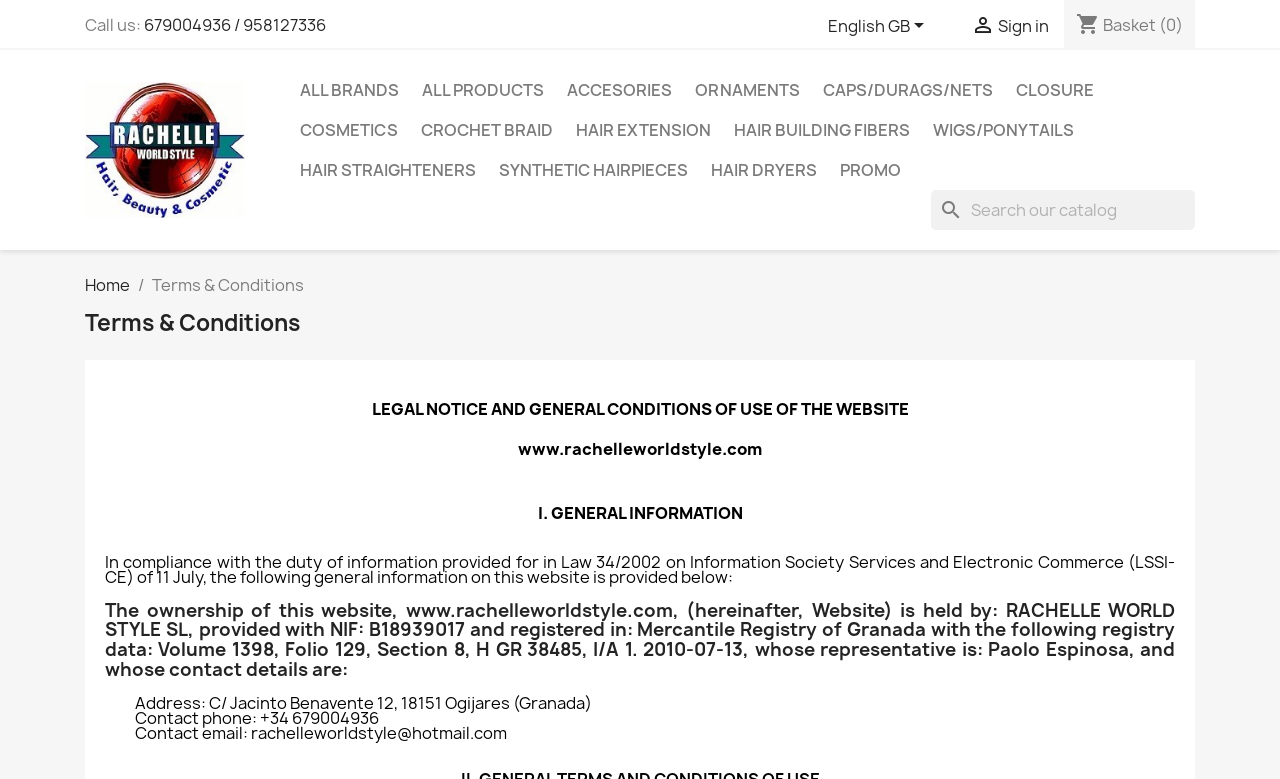Using the provided description Ornaments, find the bounding box coordinates for the UI element. Provide the coordinates in (top-left x, top-left y, bottom-right x, bottom-right y) format, ensuring all values are between 0 and 1.

[0.535, 0.09, 0.633, 0.141]